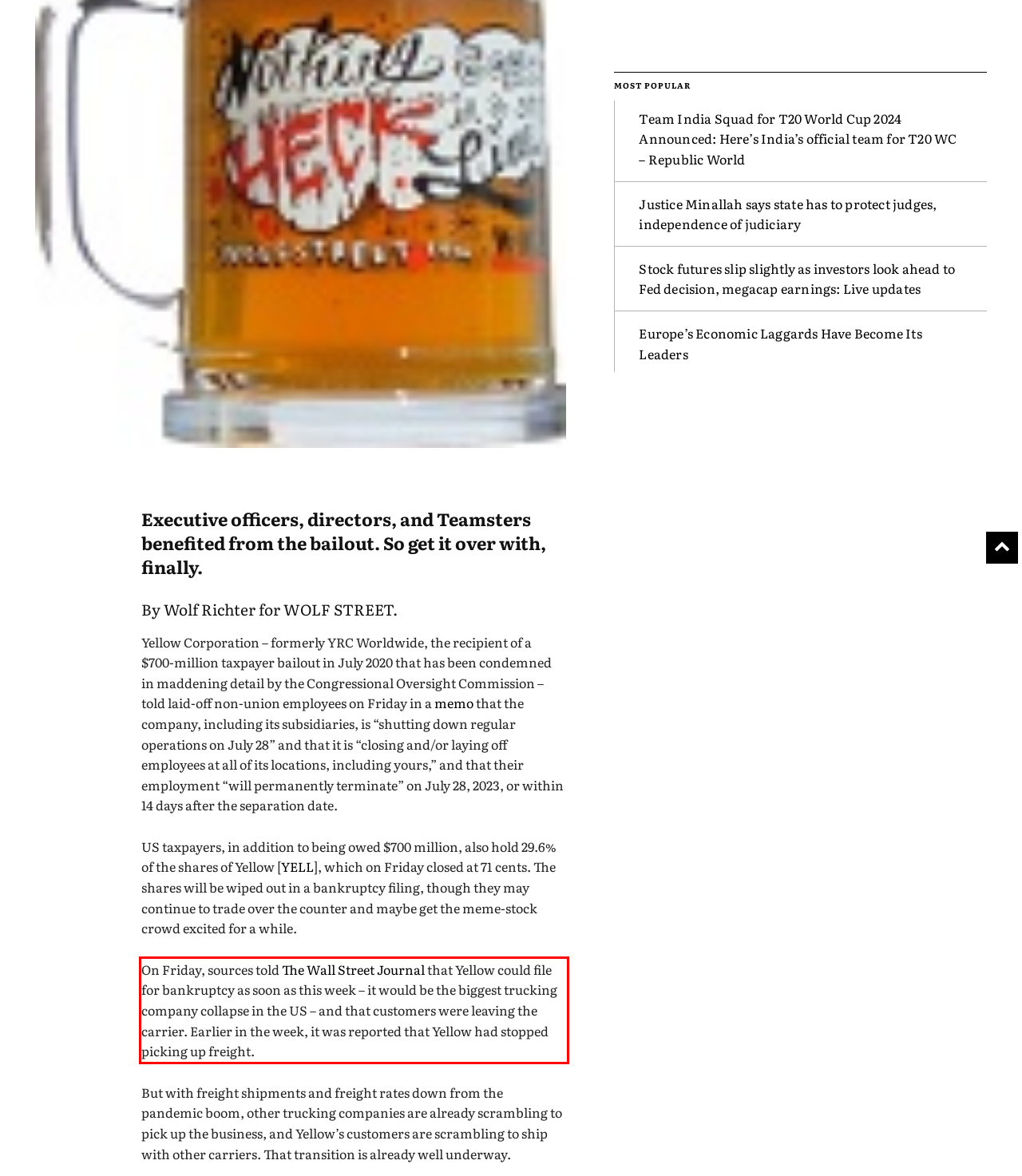Examine the screenshot of the webpage, locate the red bounding box, and generate the text contained within it.

On Friday, sources told The Wall Street Journal that Yellow could file for bankruptcy as soon as this week – it would be the biggest trucking company collapse in the US – and that customers were leaving the carrier. Earlier in the week, it was reported that Yellow had stopped picking up freight.